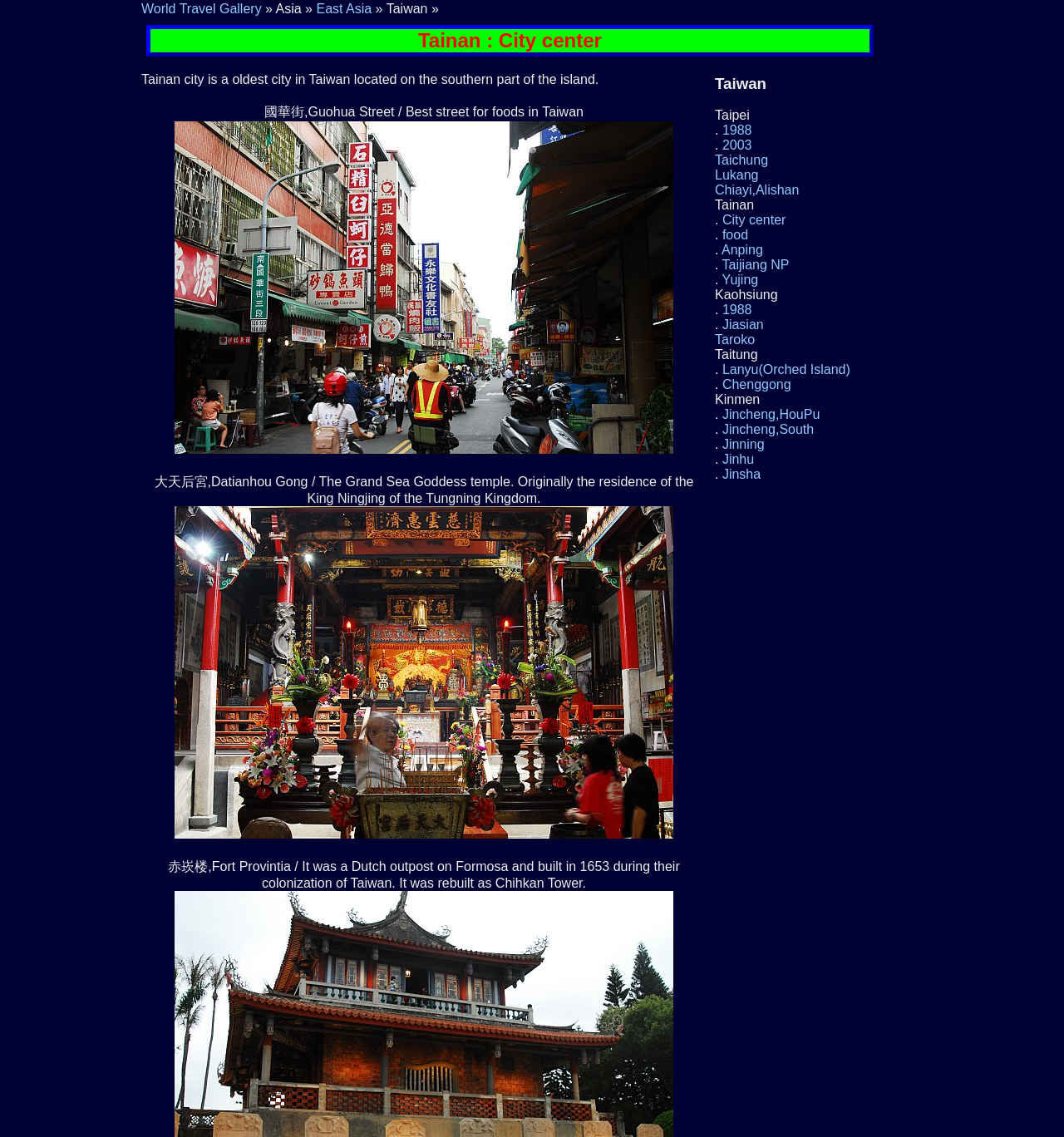Please identify the bounding box coordinates of the element that needs to be clicked to perform the following instruction: "Visit Taiwan".

[0.672, 0.066, 0.867, 0.082]